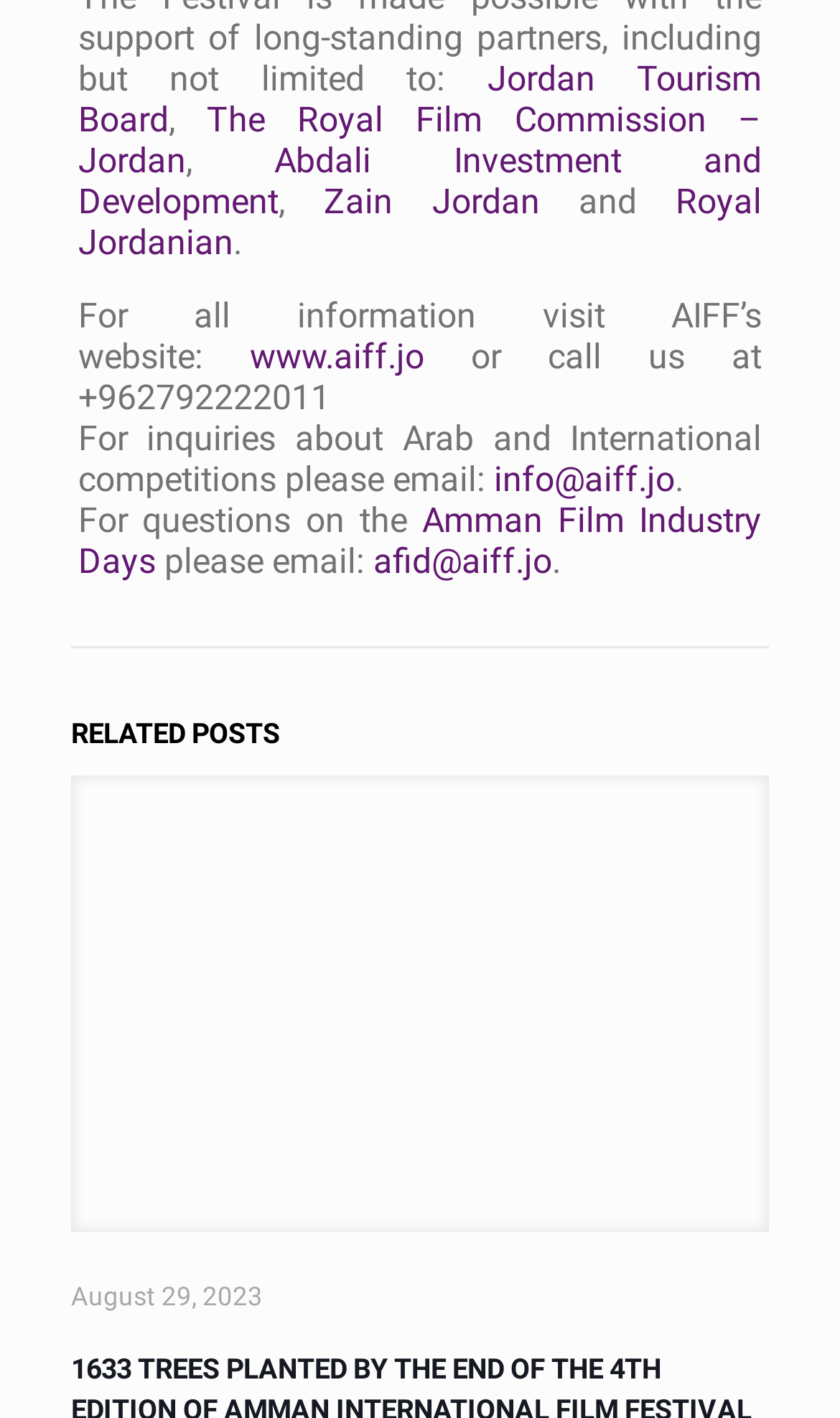What is the website for Amman Film Industry Days?
Based on the image content, provide your answer in one word or a short phrase.

afid@aiff.jo